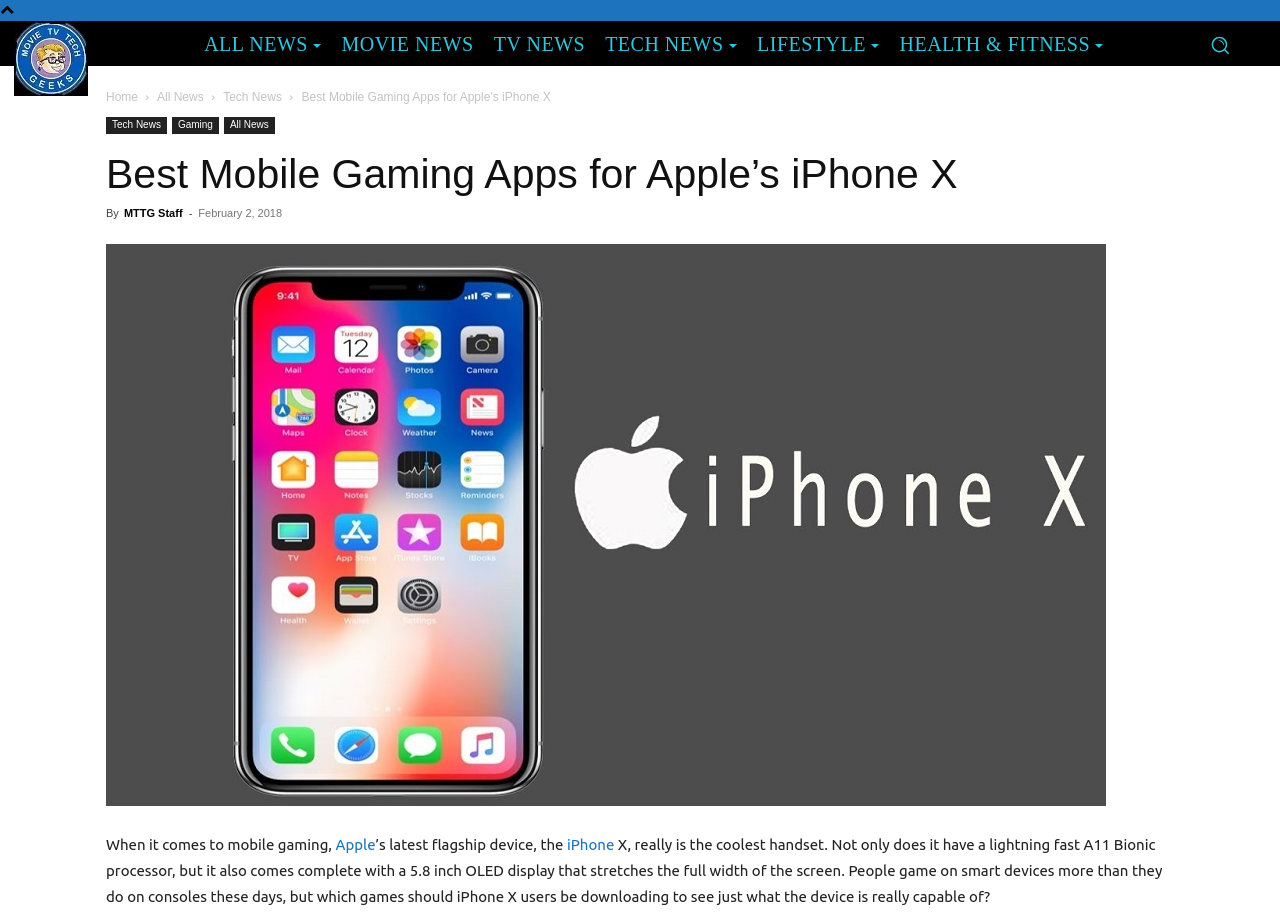Provide a short answer to the following question with just one word or phrase: What is the topic of the article?

Mobile gaming on iPhone X